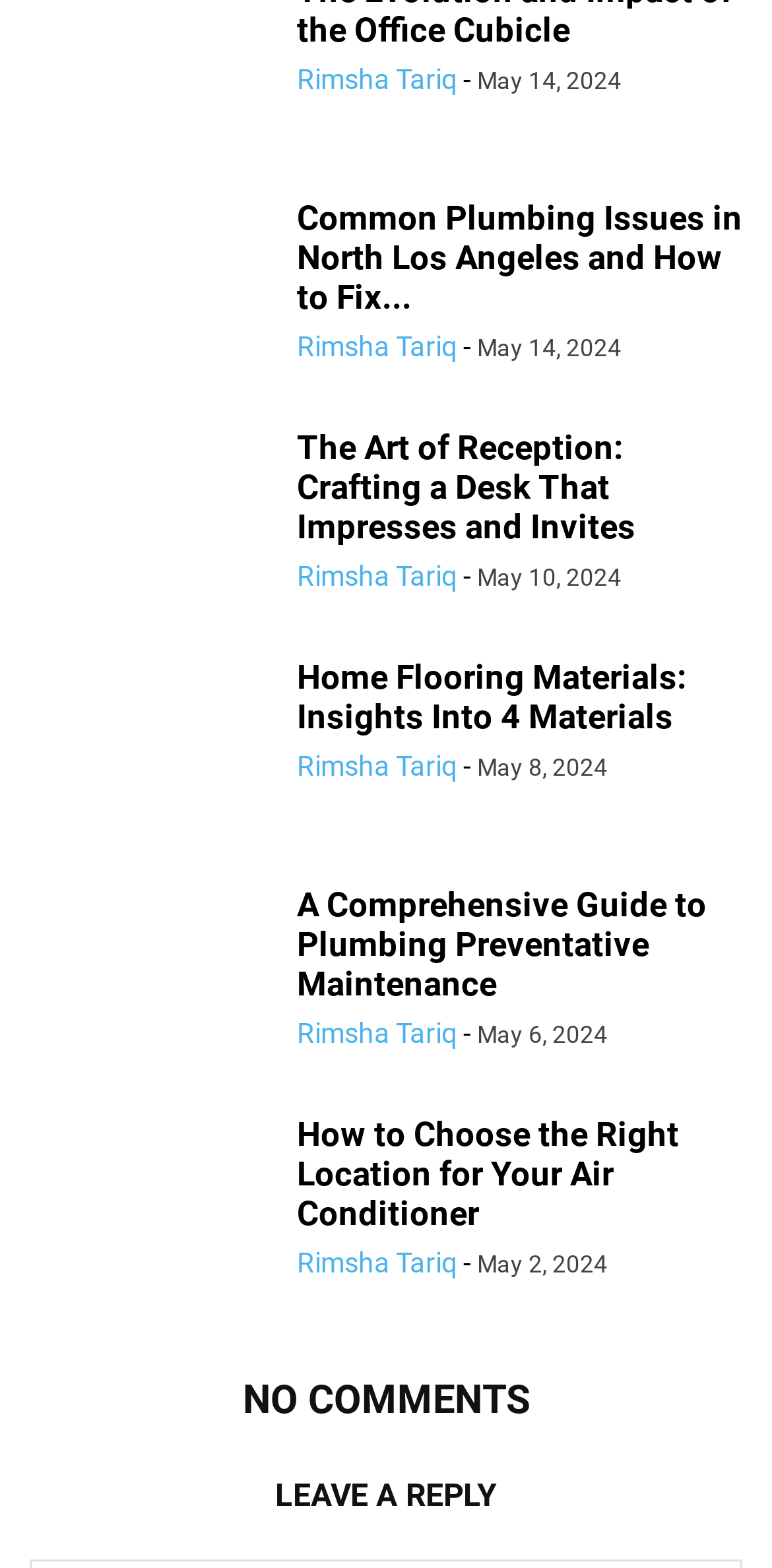Locate the bounding box coordinates of the segment that needs to be clicked to meet this instruction: "view article about Common Plumbing Issues".

[0.038, 0.127, 0.346, 0.24]